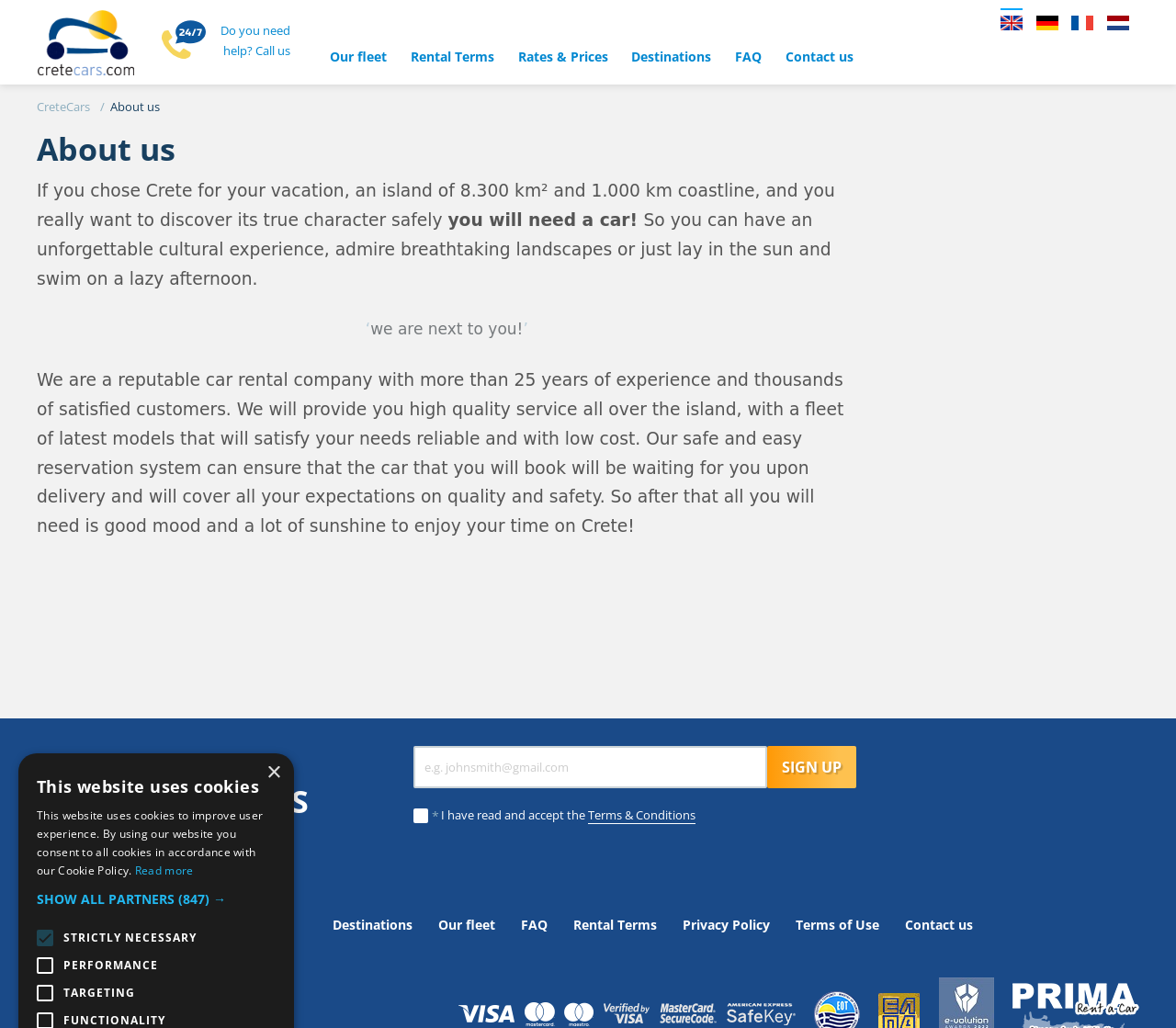Please determine the bounding box coordinates of the element to click on in order to accomplish the following task: "Read the blog post titled 'Rage'". Ensure the coordinates are four float numbers ranging from 0 to 1, i.e., [left, top, right, bottom].

None